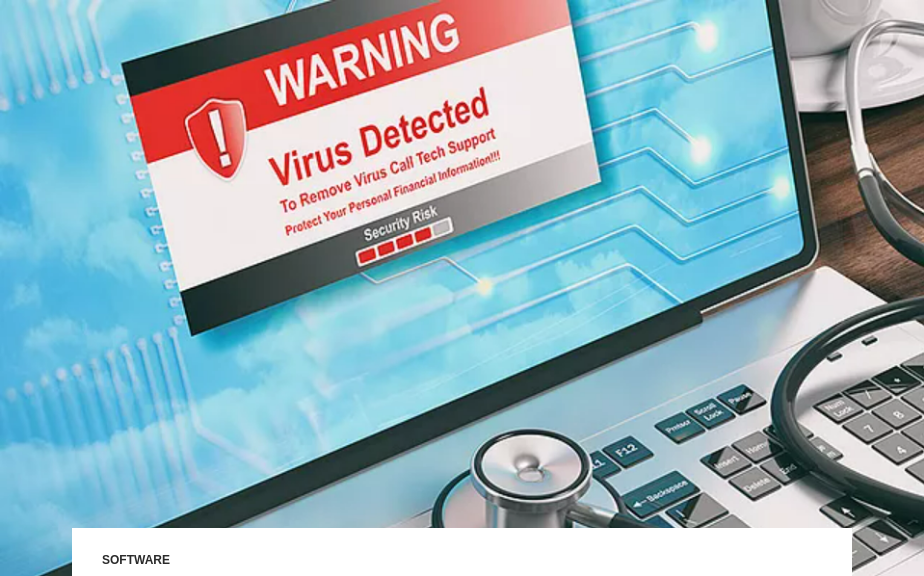What is the purpose of the stethoscope in the image?
From the image, provide a succinct answer in one word or a short phrase.

Diagnosing issues